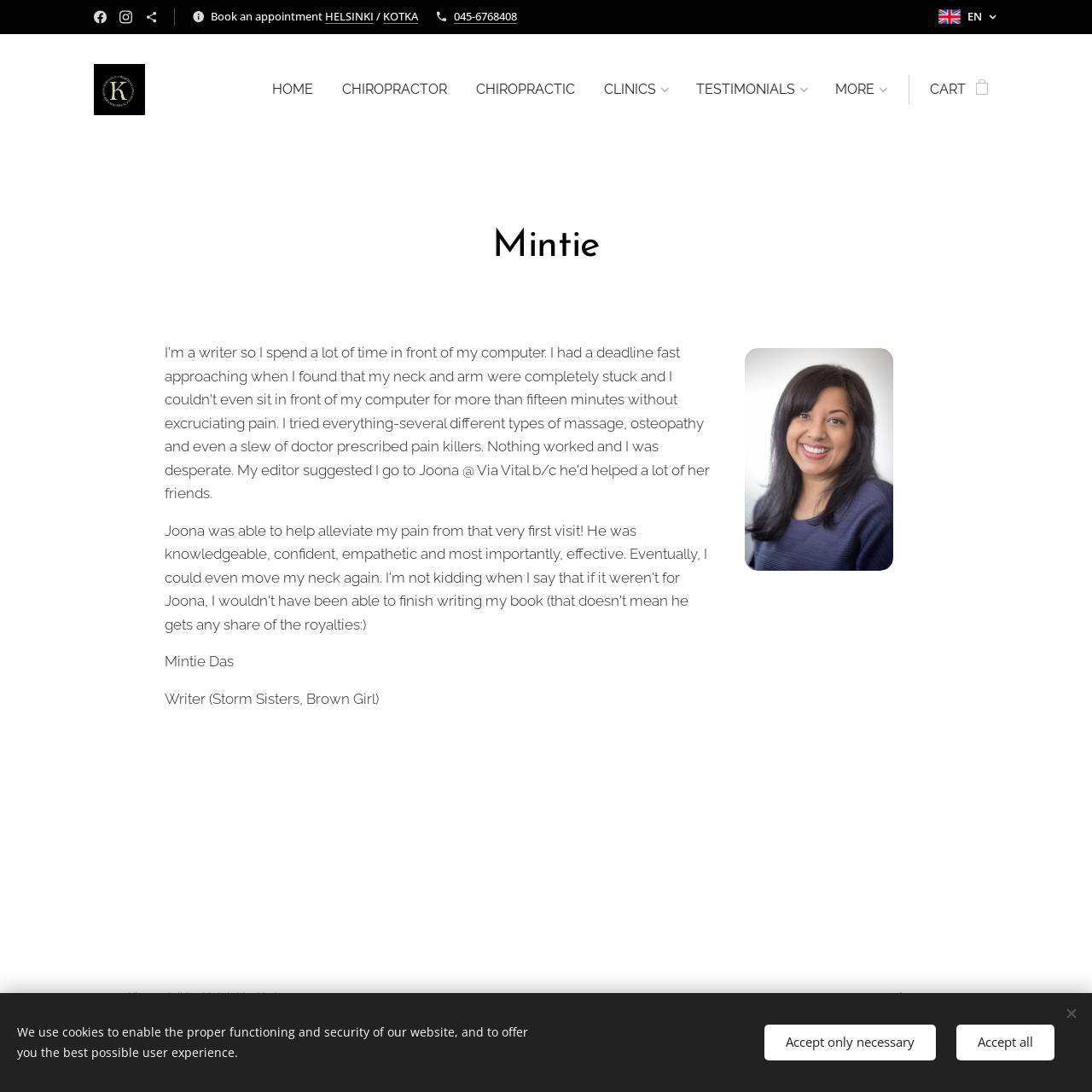Please identify the bounding box coordinates of the clickable element to fulfill the following instruction: "View testimonials". The coordinates should be four float numbers between 0 and 1, i.e., [left, top, right, bottom].

[0.624, 0.062, 0.752, 0.102]